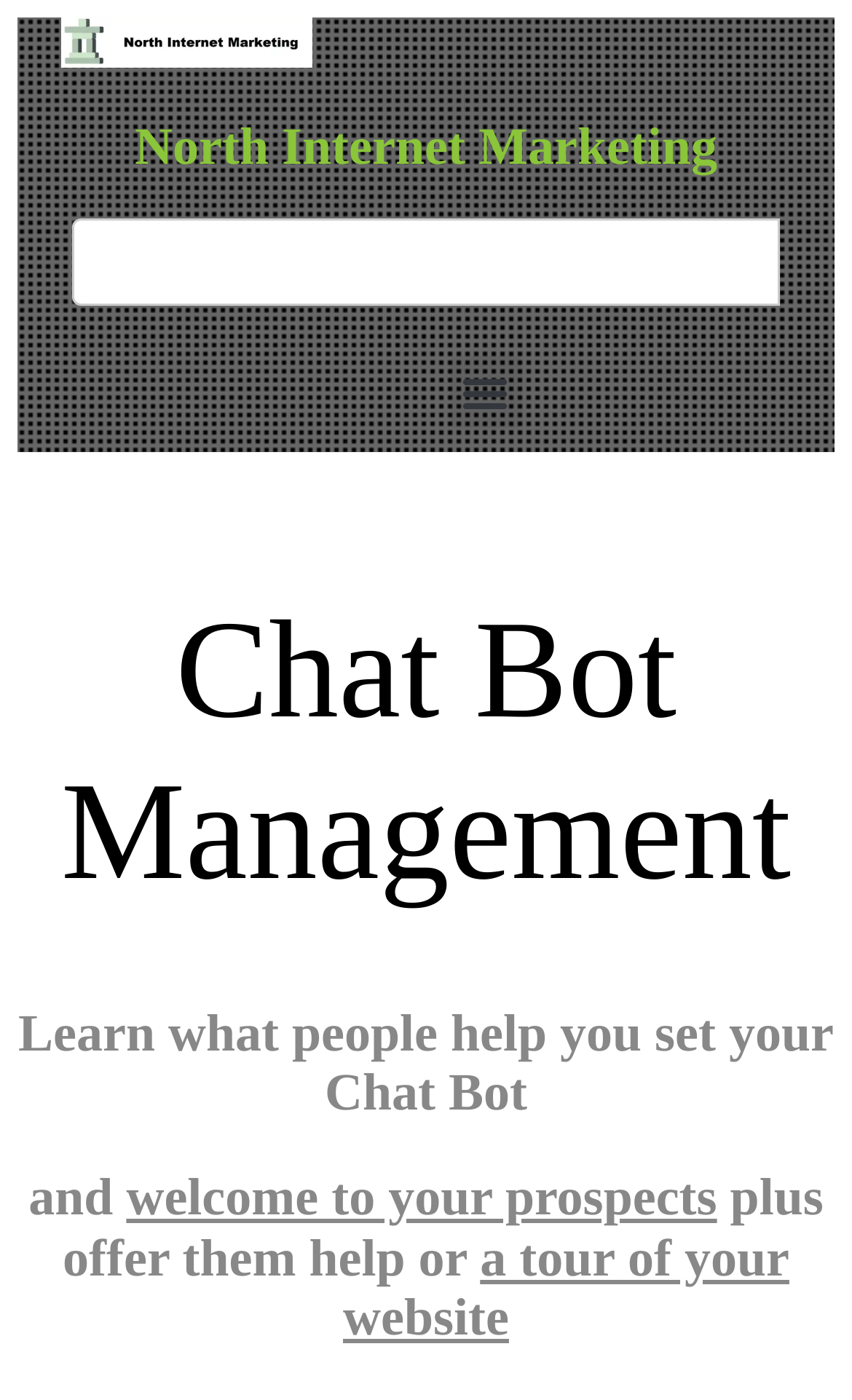Using the information shown in the image, answer the question with as much detail as possible: How many headings are there on the webpage?

There are four headings on the webpage, namely 'North Internet Marketing', 'Chat Bot Management', 'Learn what people help you set your Chat Bot', and 'and welcome to your prospects plus offer them help or a tour of your website'.